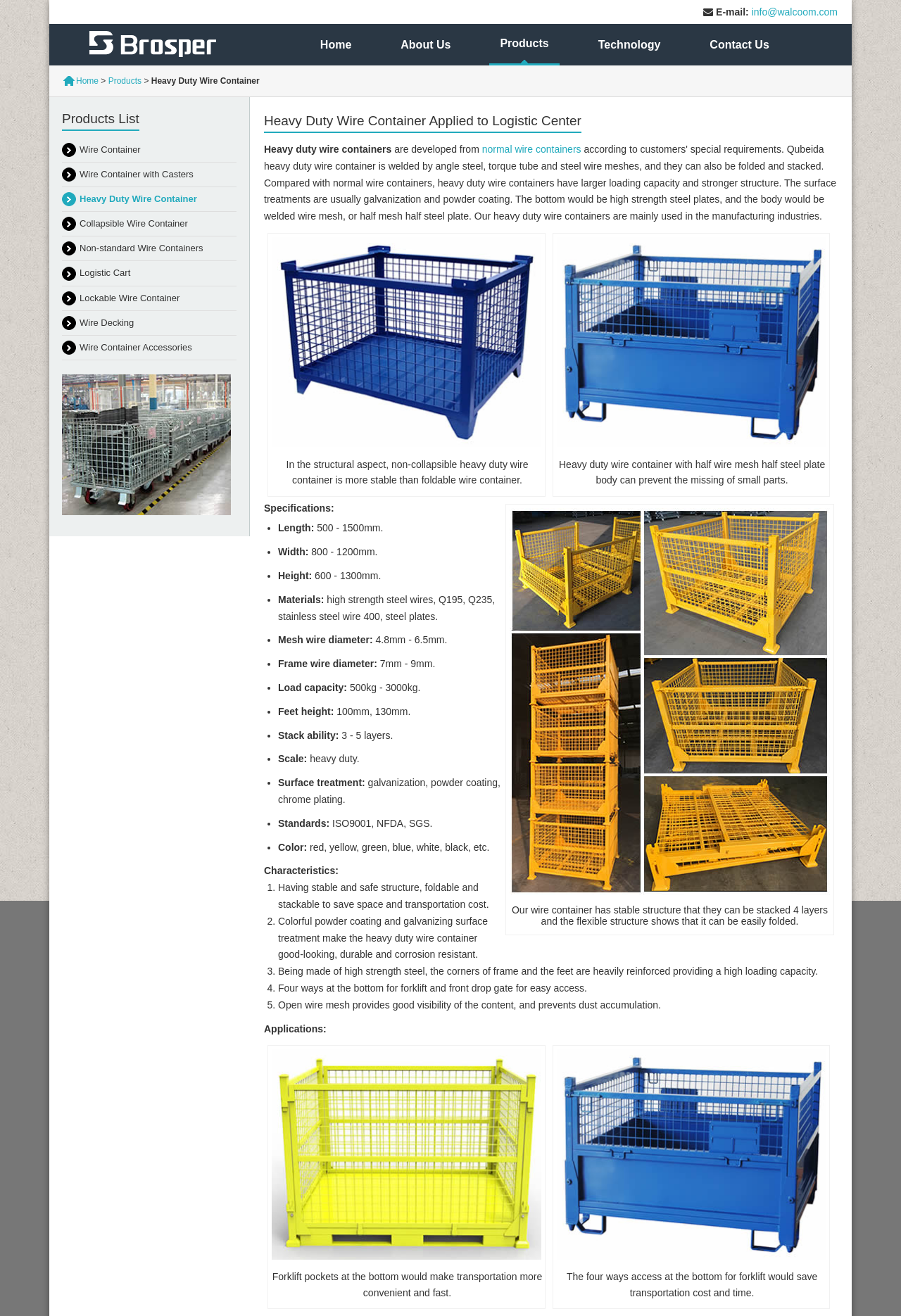Locate the UI element that matches the description Heavy Duty Wire Container in the webpage screenshot. Return the bounding box coordinates in the format (top-left x, top-left y, bottom-right x, bottom-right y), with values ranging from 0 to 1.

[0.069, 0.142, 0.262, 0.161]